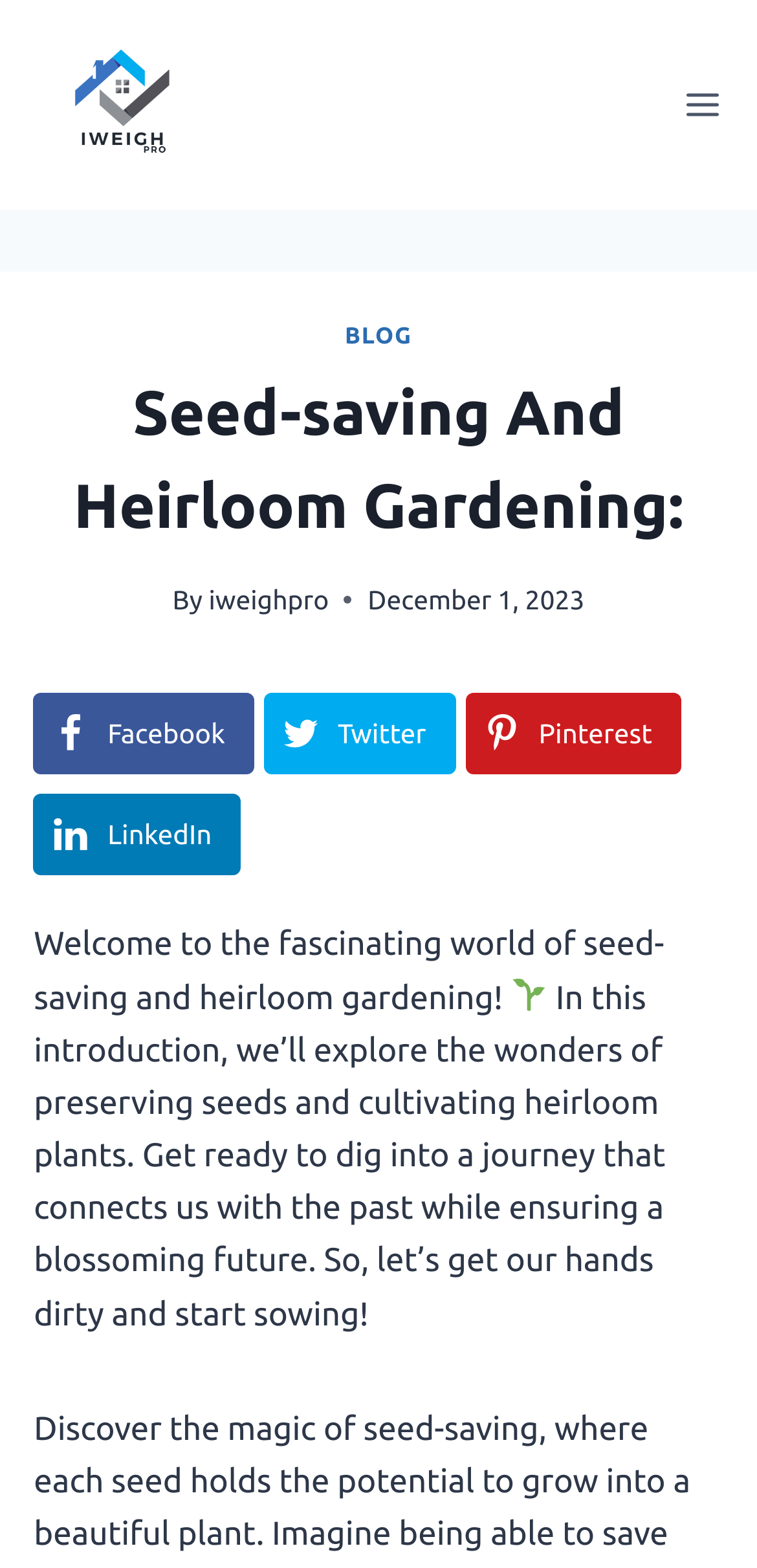What is the emoji used in the introduction?
Answer the question with a single word or phrase, referring to the image.

🌱